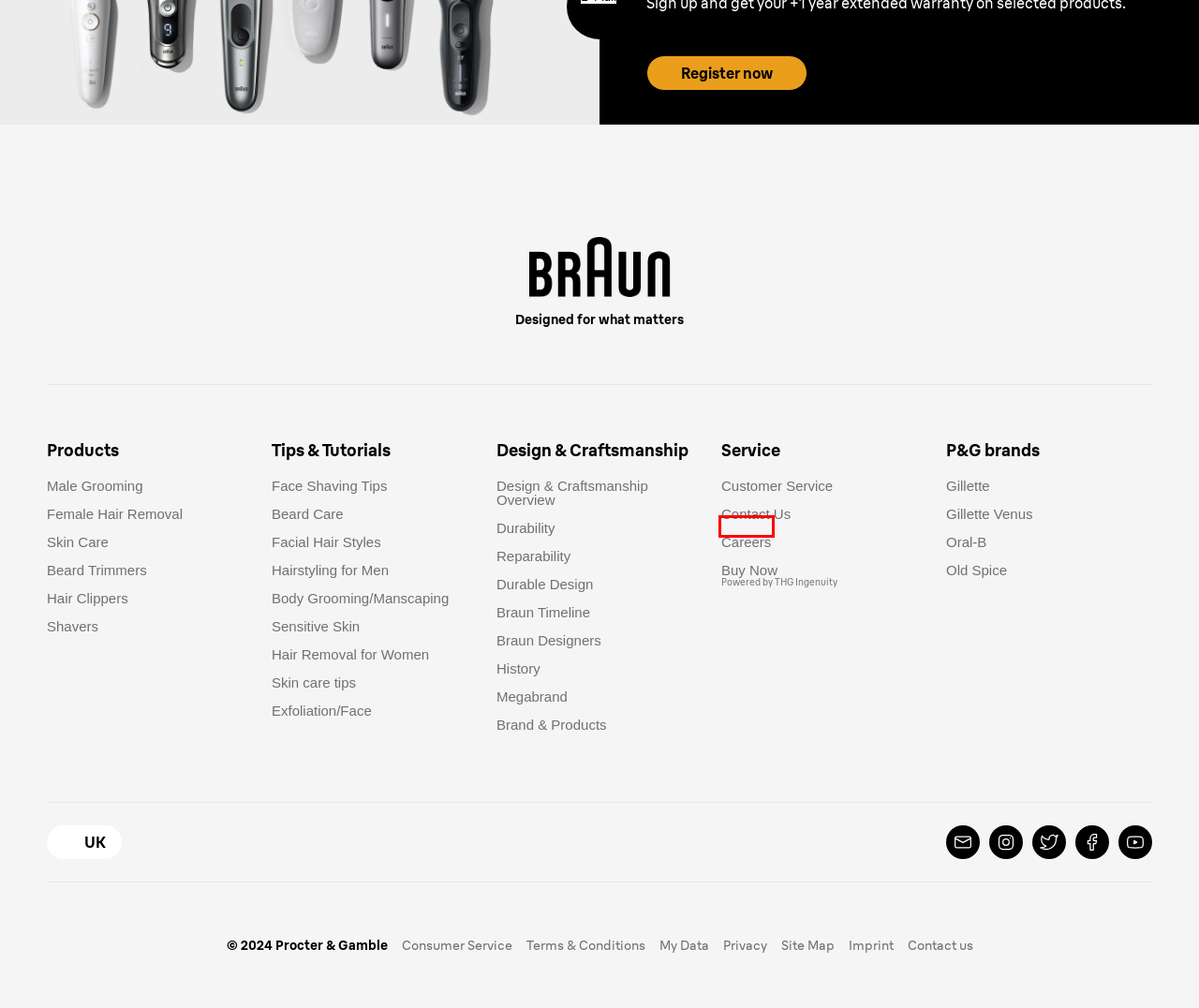Given a screenshot of a webpage with a red bounding box highlighting a UI element, determine which webpage description best matches the new webpage that appears after clicking the highlighted element. Here are the candidates:
A. Braun Service United Kingdom of Great Britain and Northern Ireland
B. Careers at Procter & Gamble
C. Brands | P&G
D. Electric Toothbrushes, Floss, & Dental Health | Oral-B
E. P&G Privacy Policy
F. Explore Women's Razors and Shaving Products | Gillette Venus UK
G. Shop Braun Hair Removal Products for Men and Women | Braun
H. Old Spice | Official Site

B